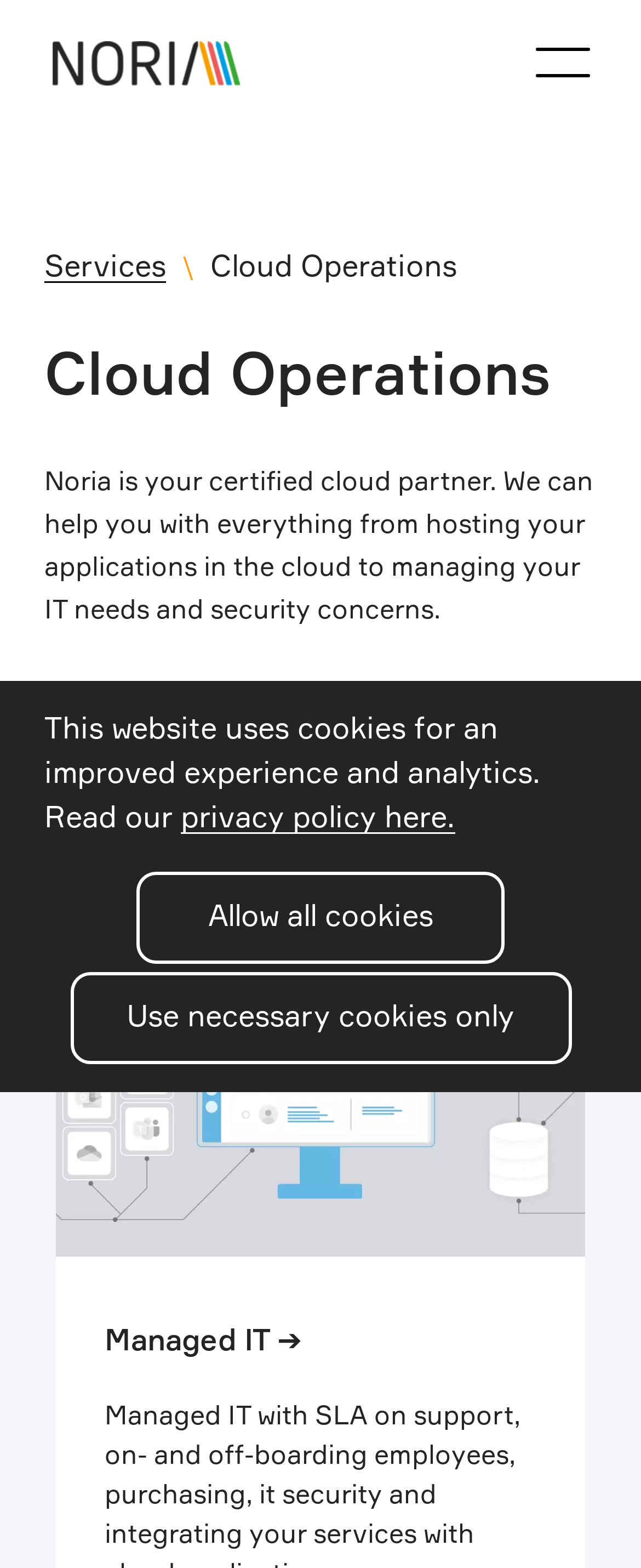Analyze the image and provide a detailed answer to the question: What is the main service offered by Noria?

Based on the webpage, the main service offered by Noria is Cloud Operations, which is evident from the heading 'Cloud Operations' and the description 'Noria is your certified cloud partner. We can help you with everything from hosting your applications in the cloud to managing your IT needs and security concerns.'